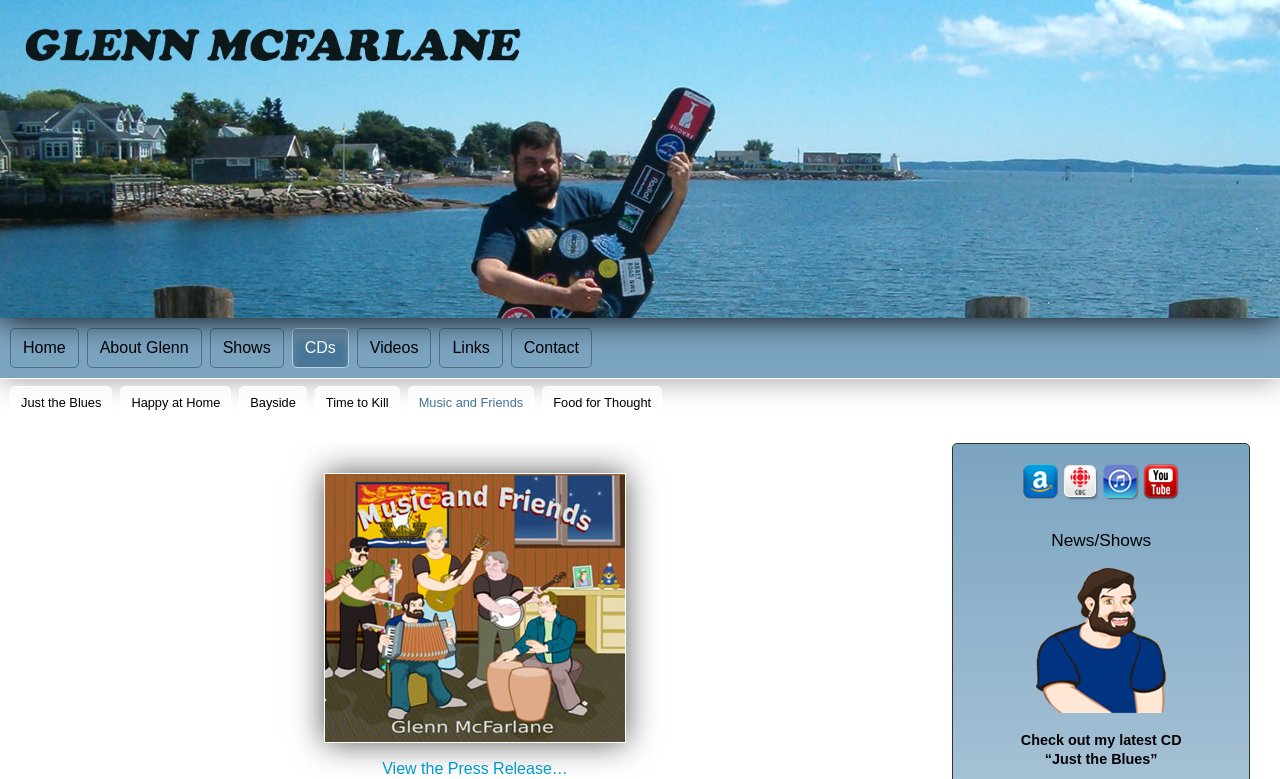Given the webpage screenshot, identify the bounding box of the UI element that matches this description: "Daniel Ferrigno".

None